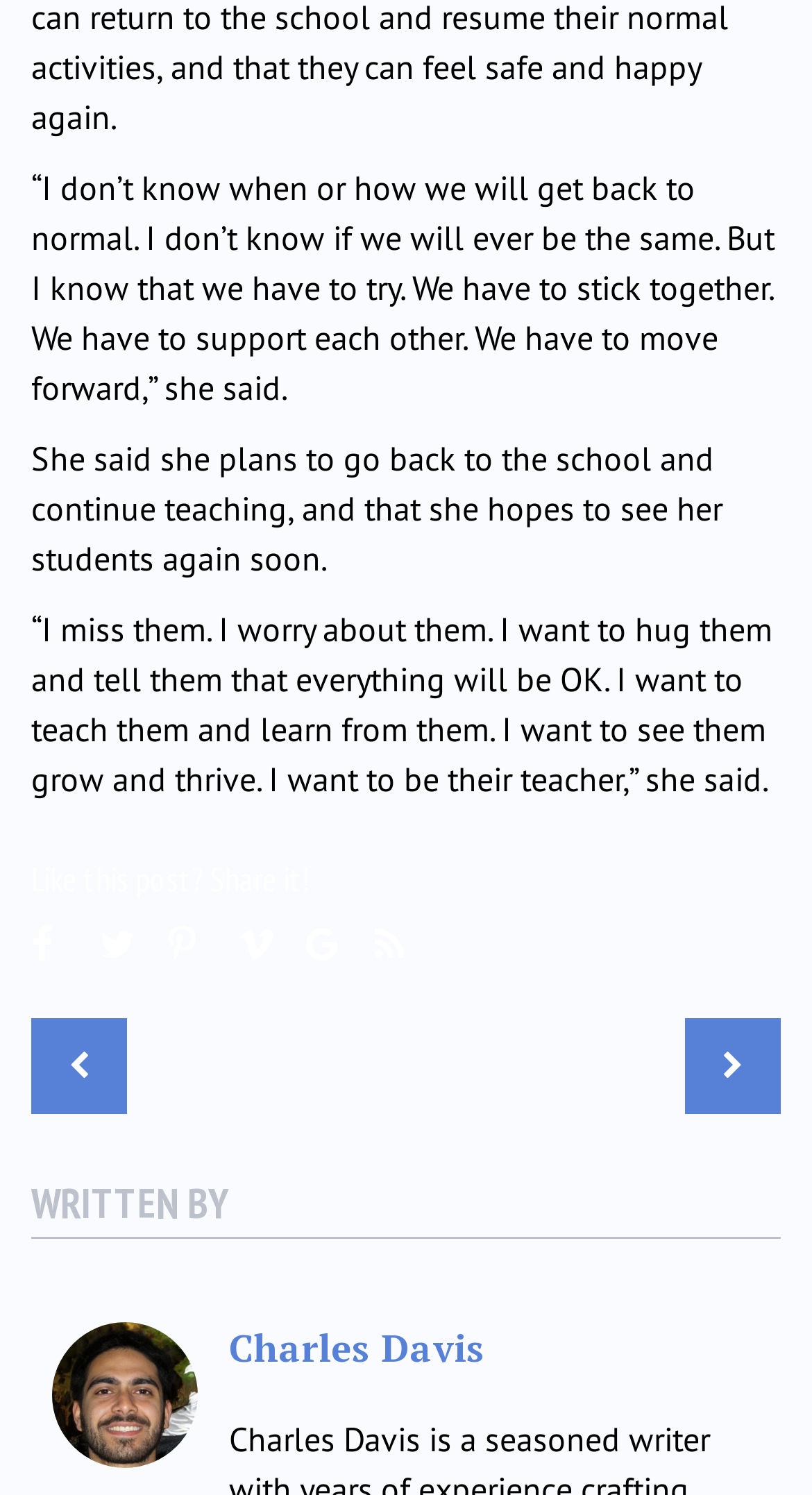What is the purpose of the links at the bottom of the page?
Your answer should be a single word or phrase derived from the screenshot.

Post navigation